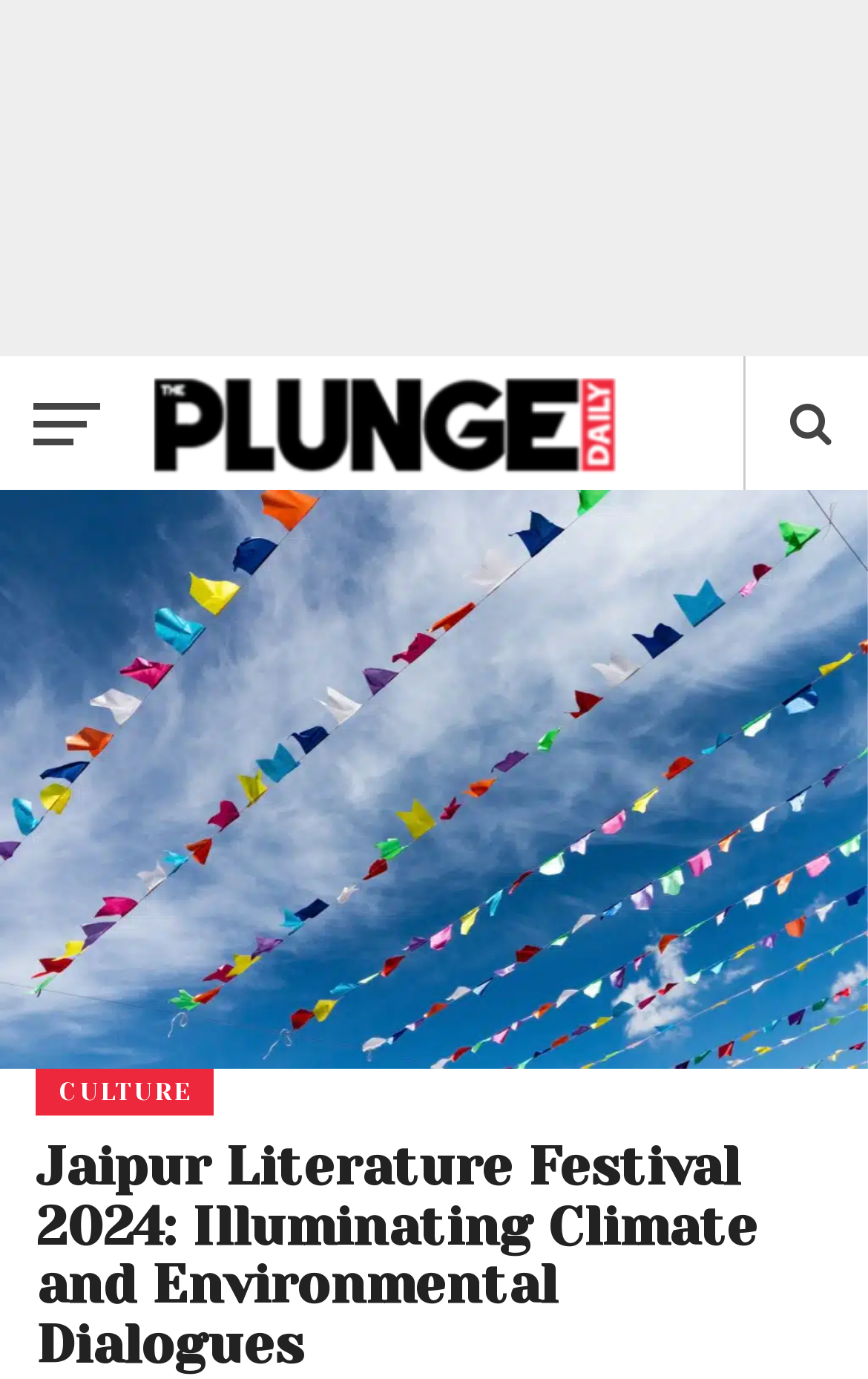Identify and extract the heading text of the webpage.

Jaipur Literature Festival 2024: Illuminating Climate and Environmental Dialogues